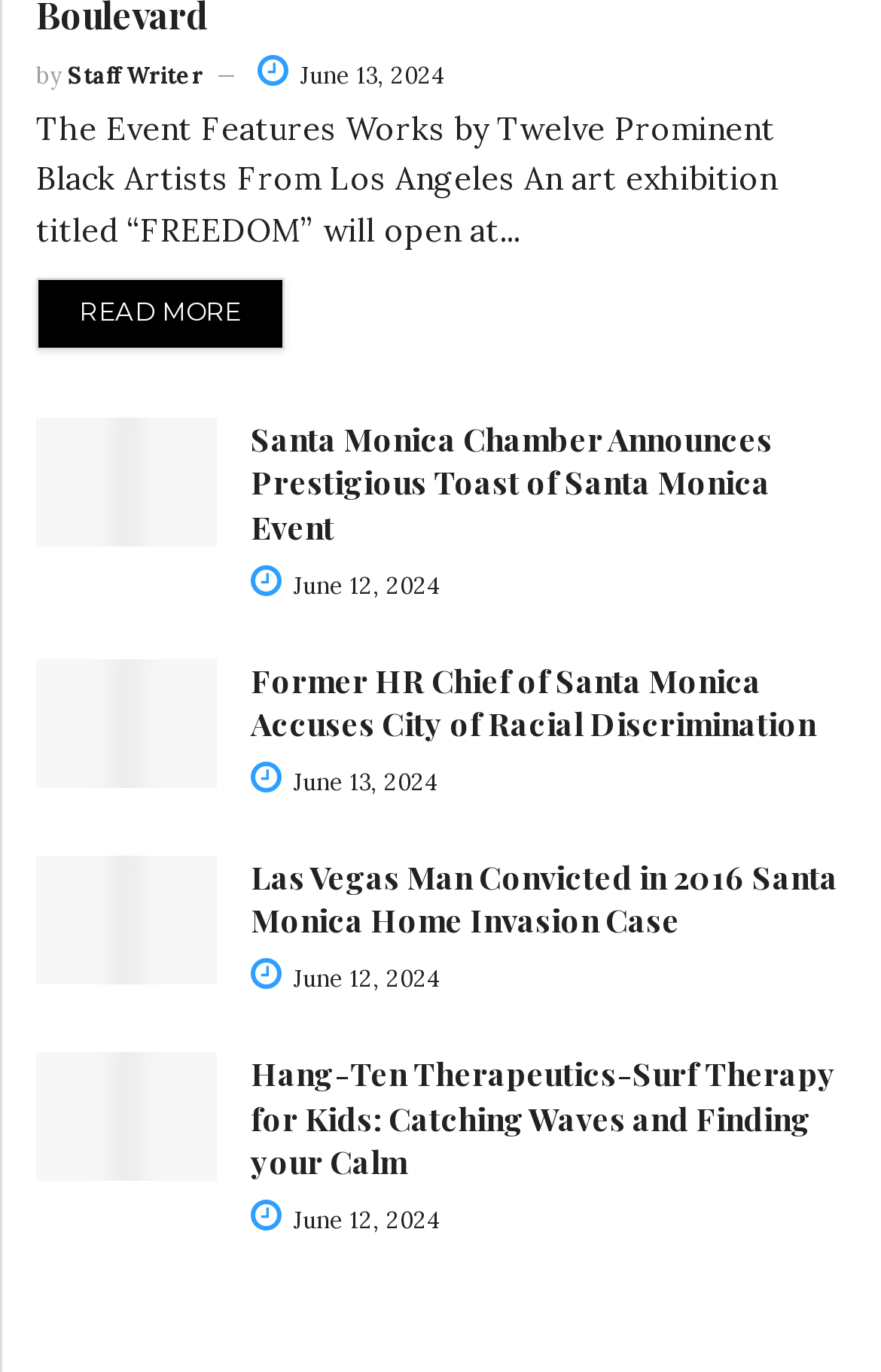Respond with a single word or phrase to the following question: What is the date of the third article?

June 13, 2024